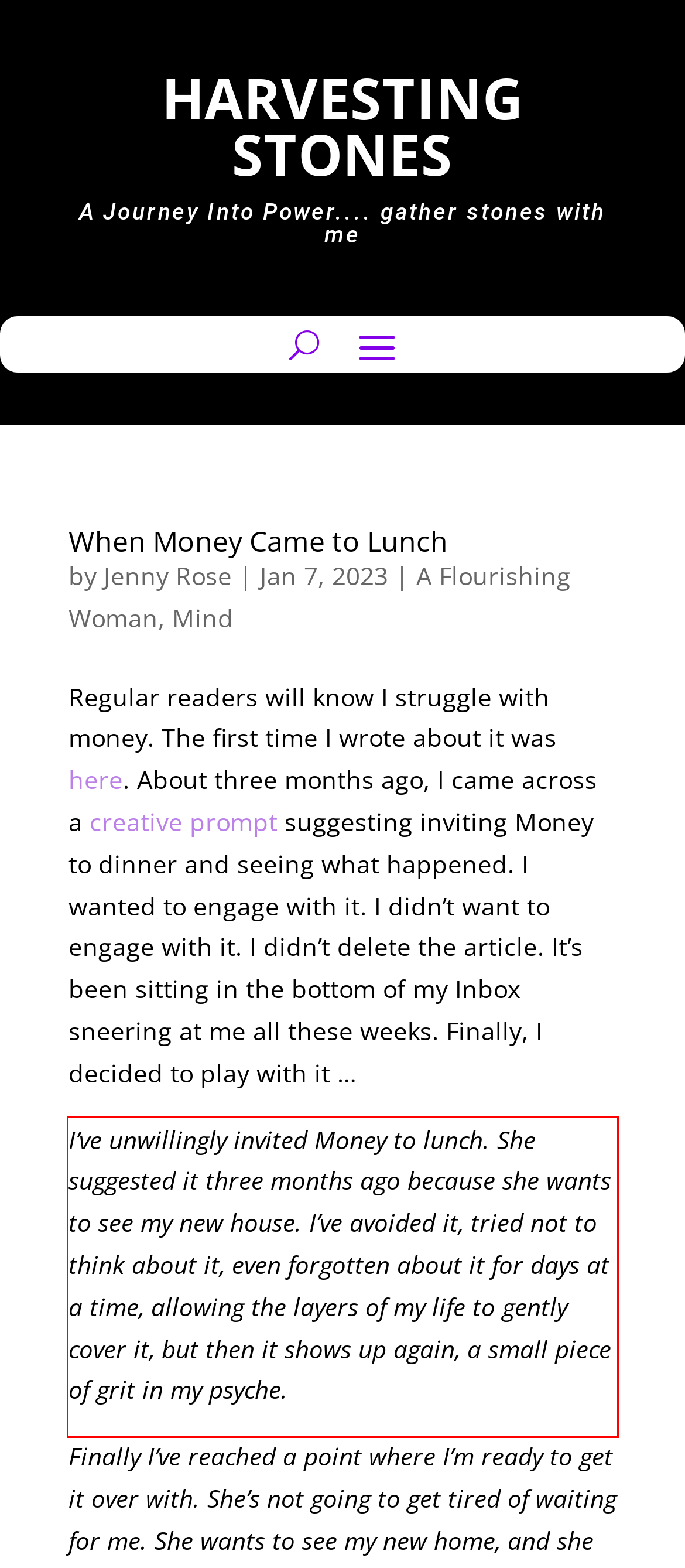Using OCR, extract the text content found within the red bounding box in the given webpage screenshot.

I’ve unwillingly invited Money to lunch. She suggested it three months ago because she wants to see my new house. I’ve avoided it, tried not to think about it, even forgotten about it for days at a time, allowing the layers of my life to gently cover it, but then it shows up again, a small piece of grit in my psyche.